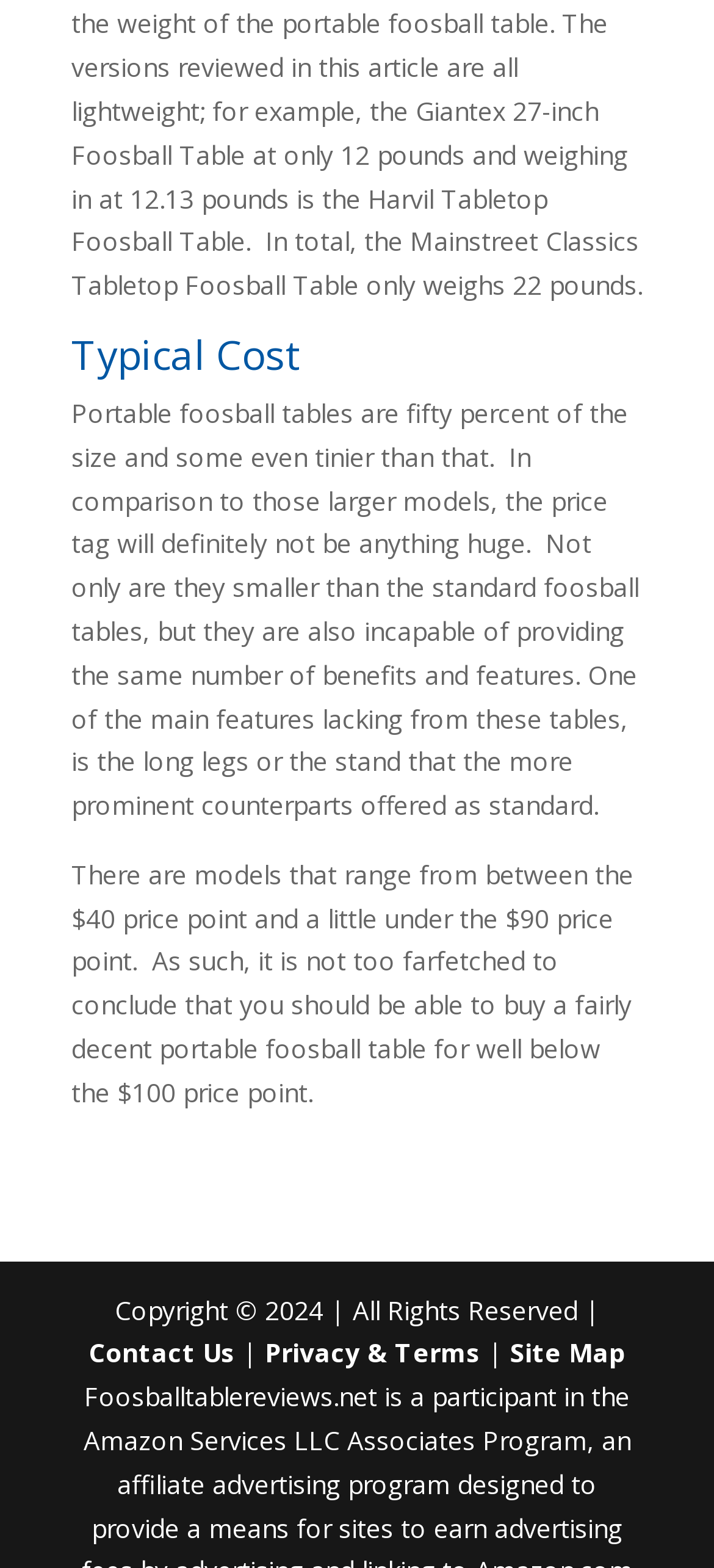How do portable foosball tables compare to standard ones?
Provide a detailed answer to the question, using the image to inform your response.

According to the webpage, portable foosball tables are fifty percent of the size of standard ones and lack some features, such as long legs or stand, that are typically found in larger models.